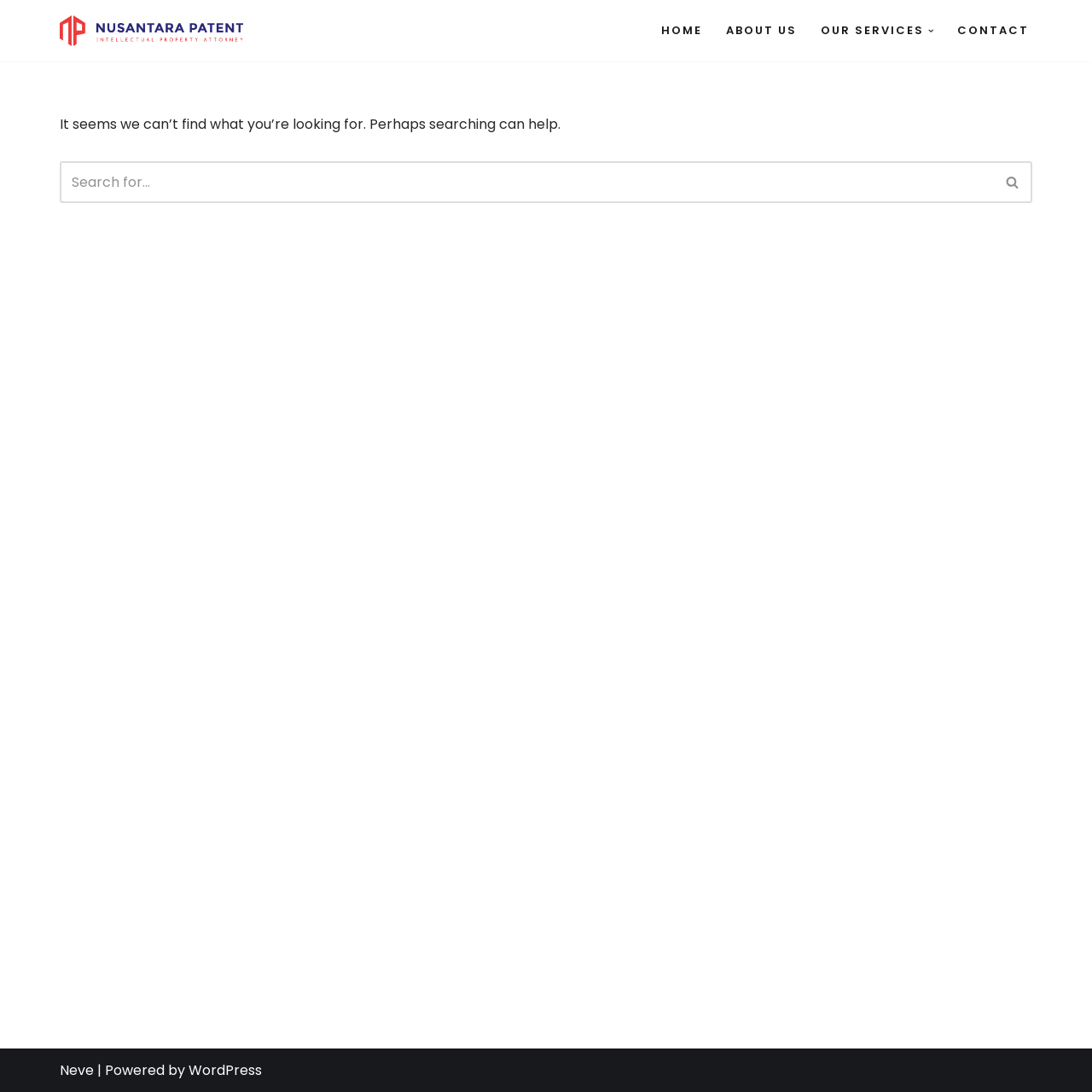Identify the bounding box coordinates for the element that needs to be clicked to fulfill this instruction: "Go to Nusantara Patent homepage". Provide the coordinates in the format of four float numbers between 0 and 1: [left, top, right, bottom].

[0.055, 0.014, 0.223, 0.042]